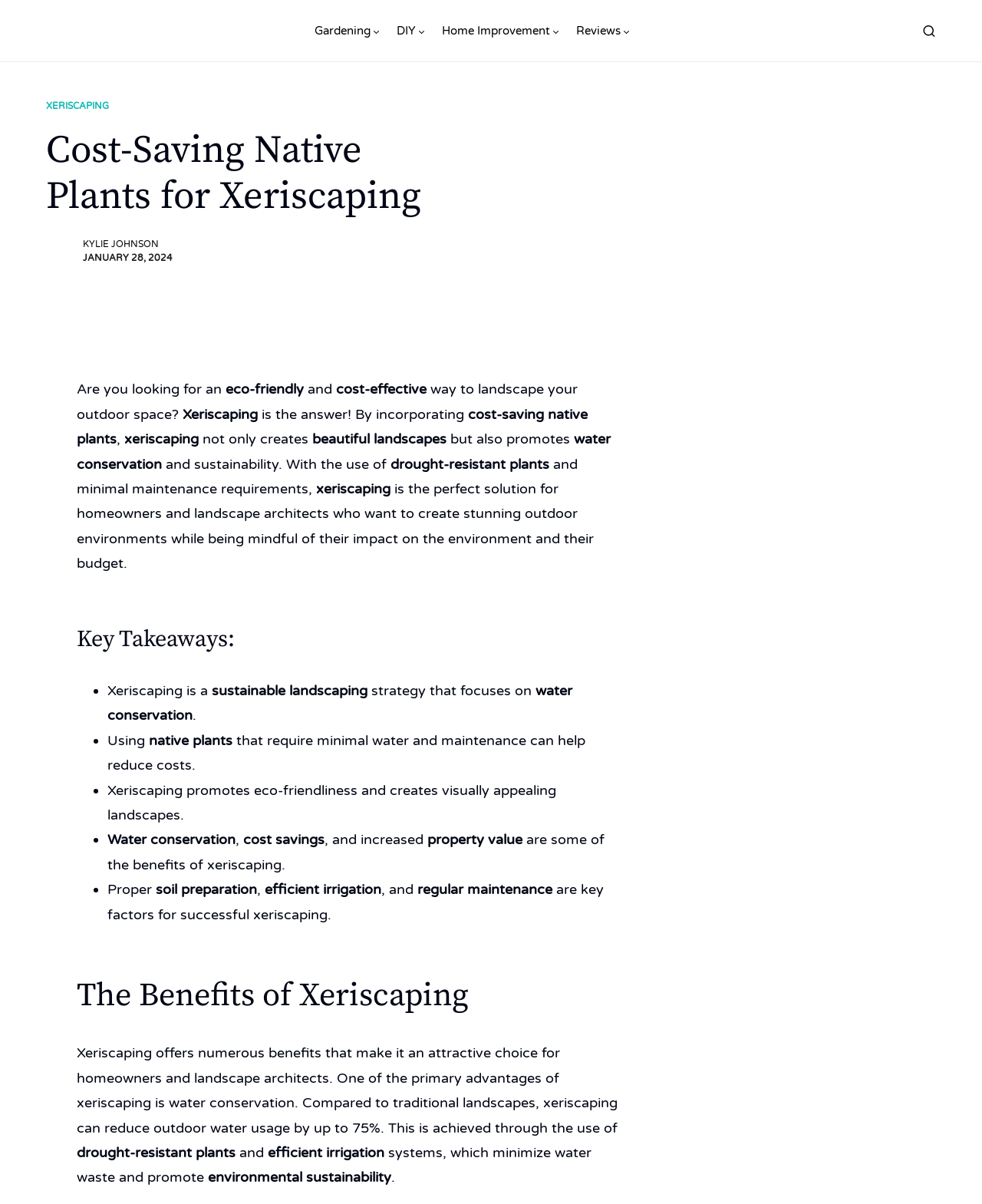Determine the bounding box coordinates for the clickable element required to fulfill the instruction: "Click the 'KYLIE JOHNSON' link". Provide the coordinates as four float numbers between 0 and 1, i.e., [left, top, right, bottom].

[0.084, 0.197, 0.162, 0.208]